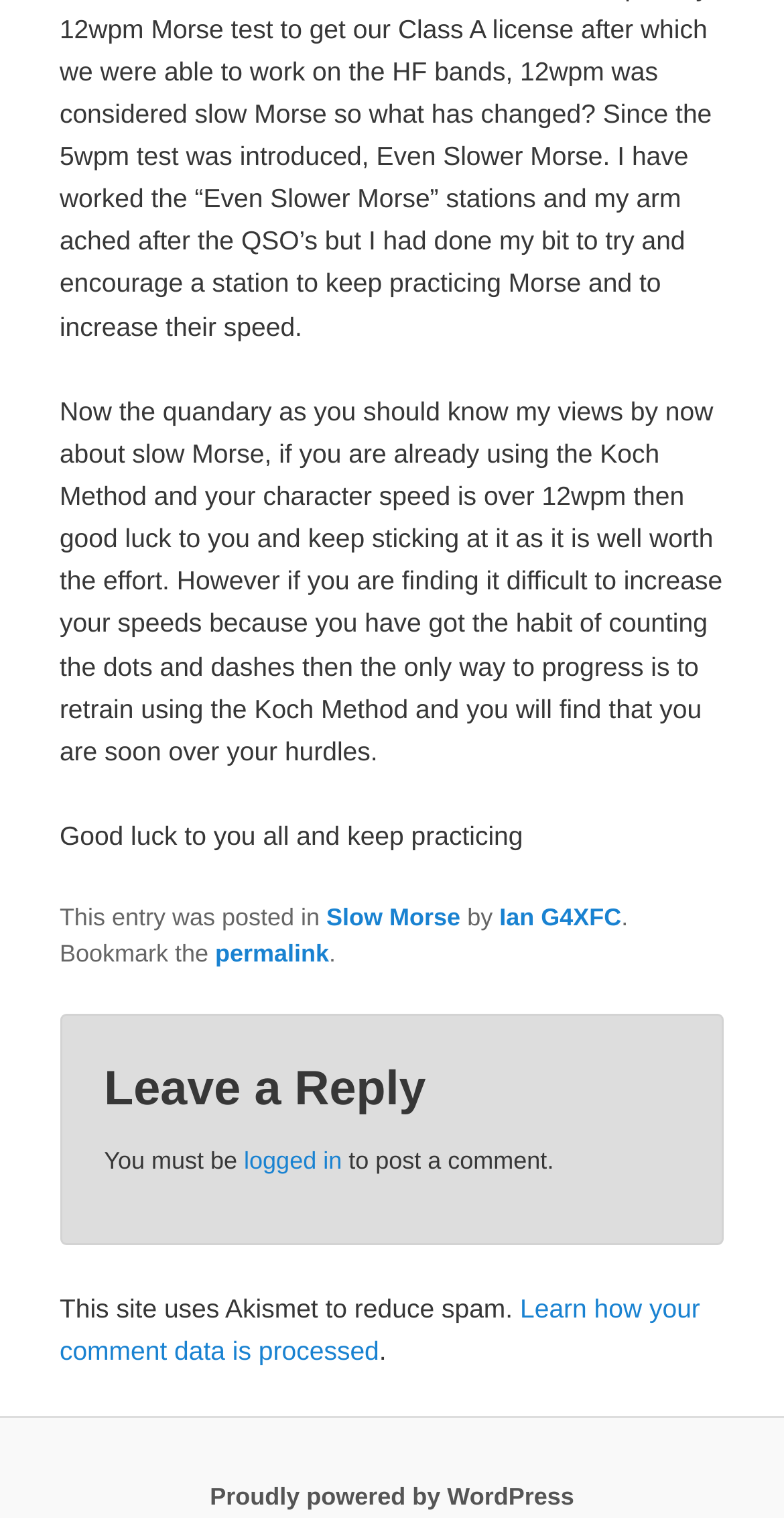Based on the image, provide a detailed response to the question:
Who is the author of the article?

The author of the article can be determined by looking at the link element with ID 199, which has the text 'Ian G4XFC'. This element is located within the FooterAsNonLandmark element, which typically contains information about the author or publication.